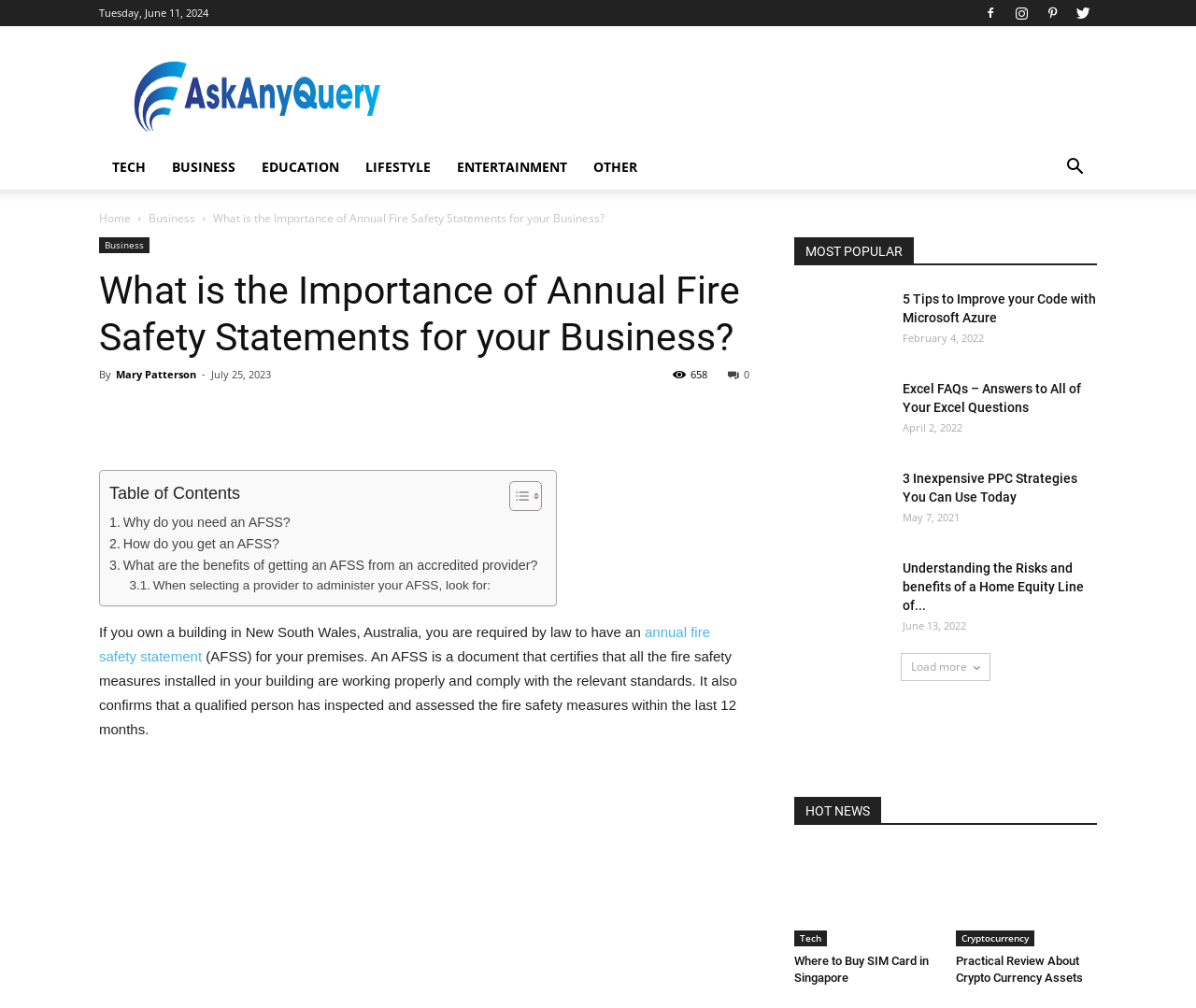Find the bounding box of the element with the following description: "Pets & Pet Products". The coordinates must be four float numbers between 0 and 1, formatted as [left, top, right, bottom].

[0.714, 0.176, 0.802, 0.19]